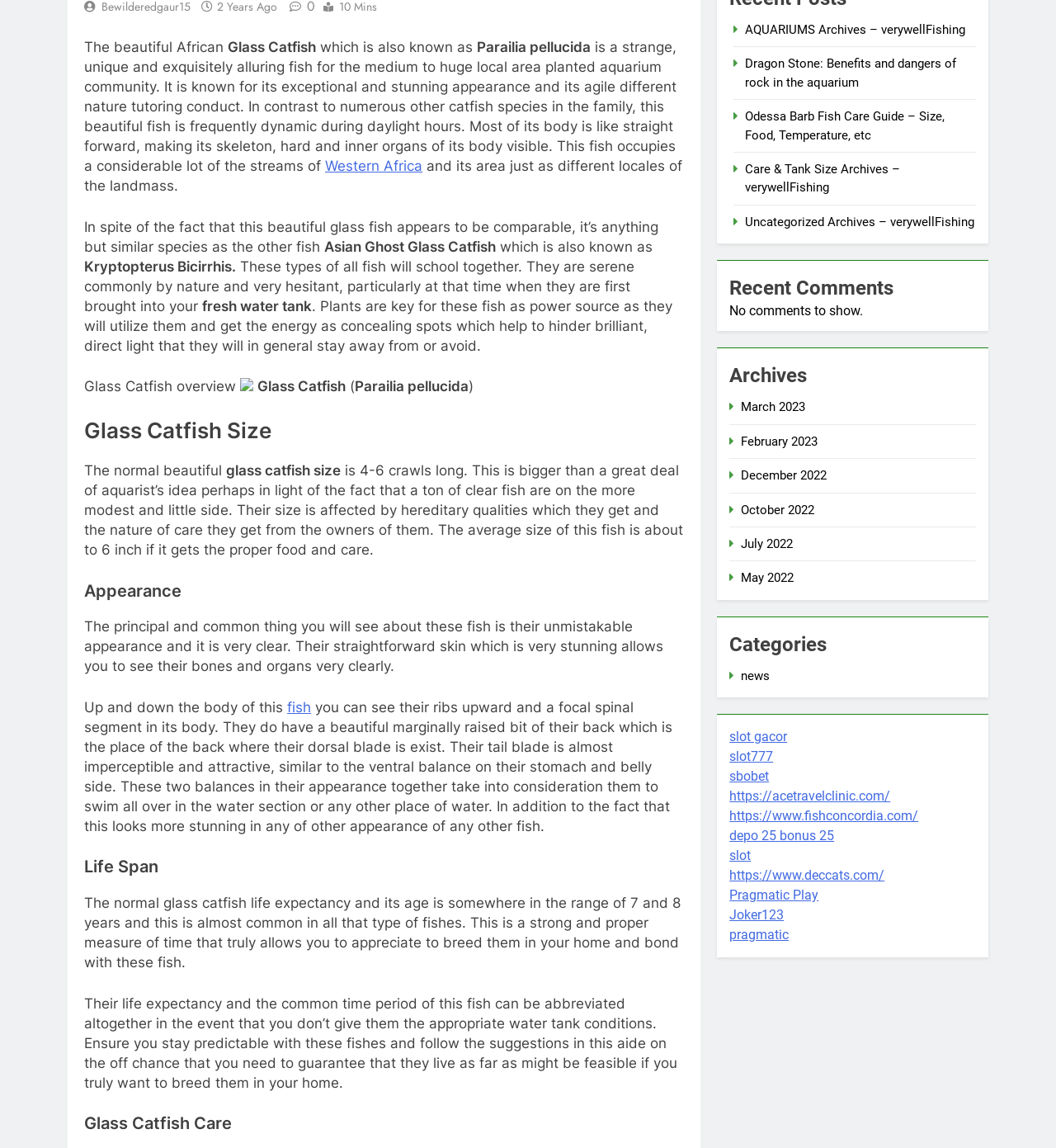For the following element description, predict the bounding box coordinates in the format (top-left x, top-left y, bottom-right x, bottom-right y). All values should be floating point numbers between 0 and 1. Description: AQUARIUMS Archives – verywellFishing

[0.706, 0.019, 0.914, 0.032]